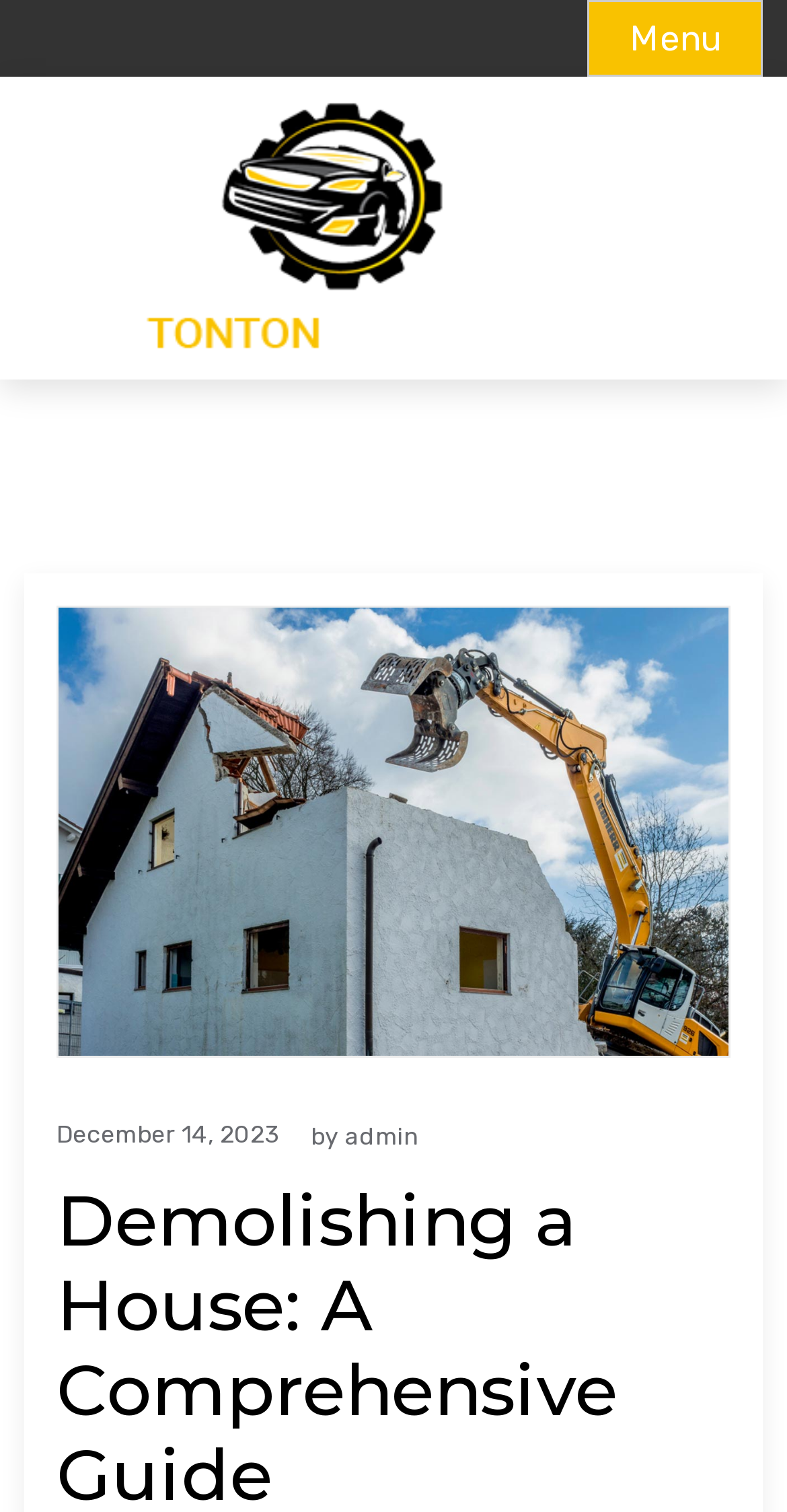Who is the author of the latest article?
Please answer the question as detailed as possible.

The author of the latest article can be found in the section with the image 'demolishing a house'. The text 'by admin' is located below the image, indicating that the author of the article is 'admin'.